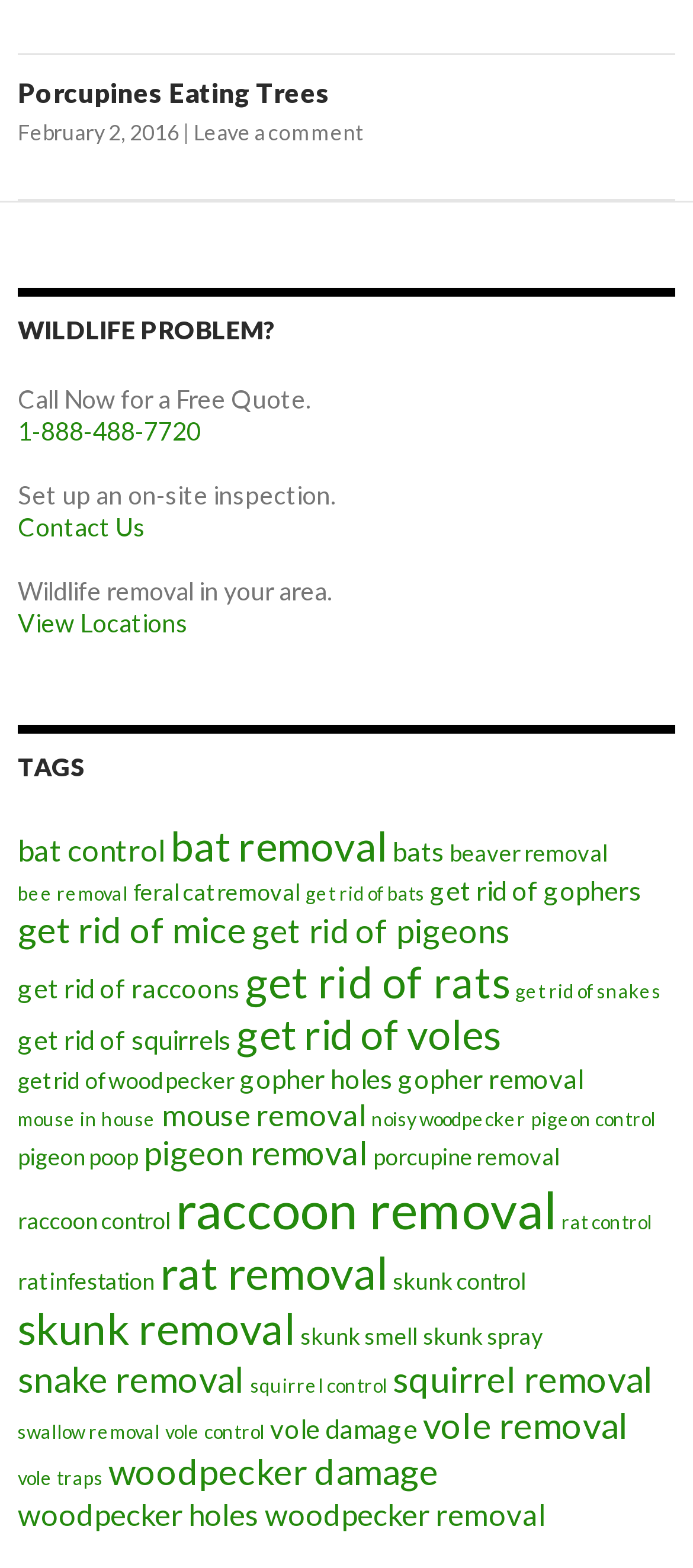What is the purpose of the 'Contact Us' link?
Refer to the image and respond with a one-word or short-phrase answer.

To set up an on-site inspection